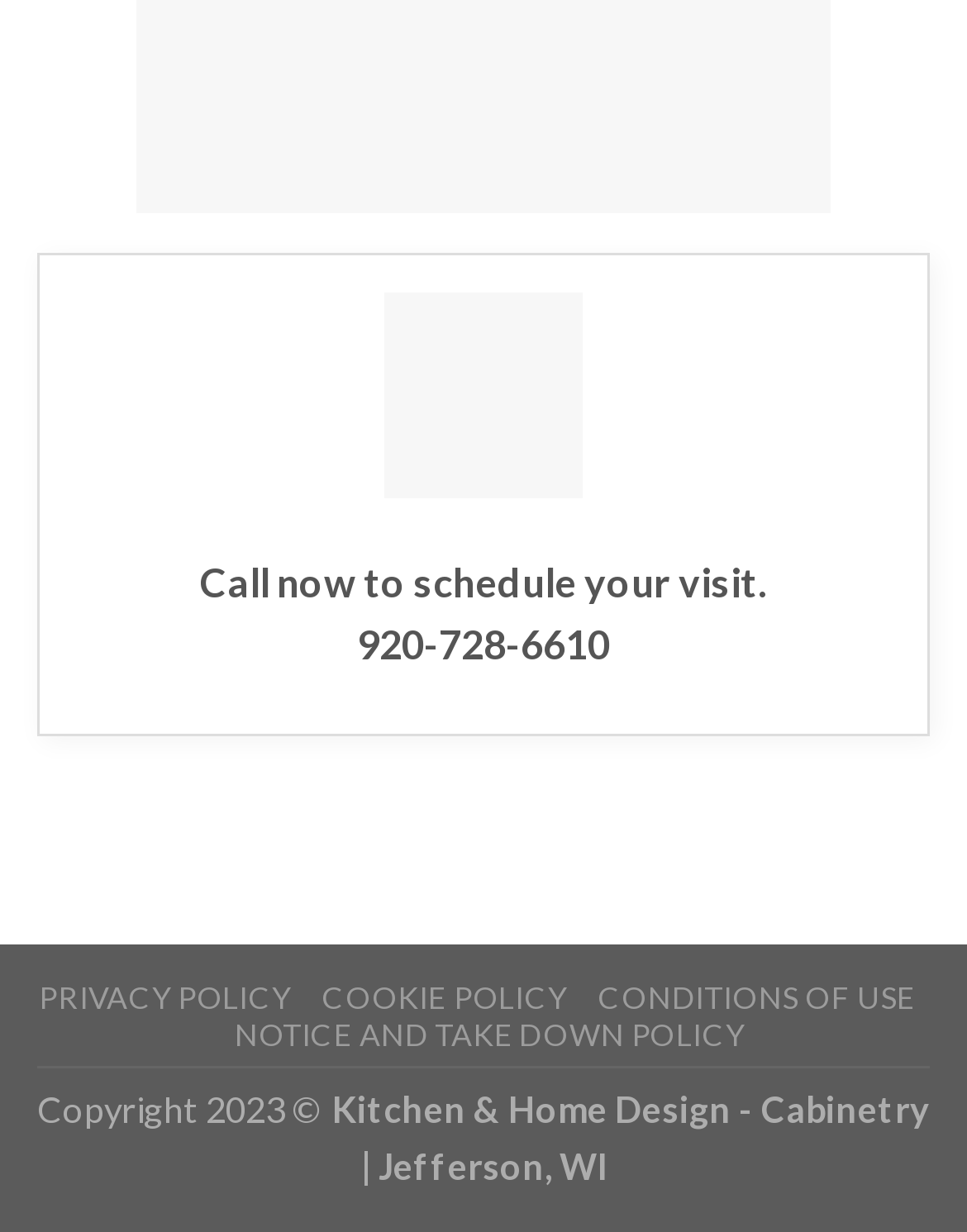Based on the image, please respond to the question with as much detail as possible:
What is the company's copyright year?

The copyright year can be found in the static text element at the bottom of the webpage, which says 'Copyright 2023 ©'.